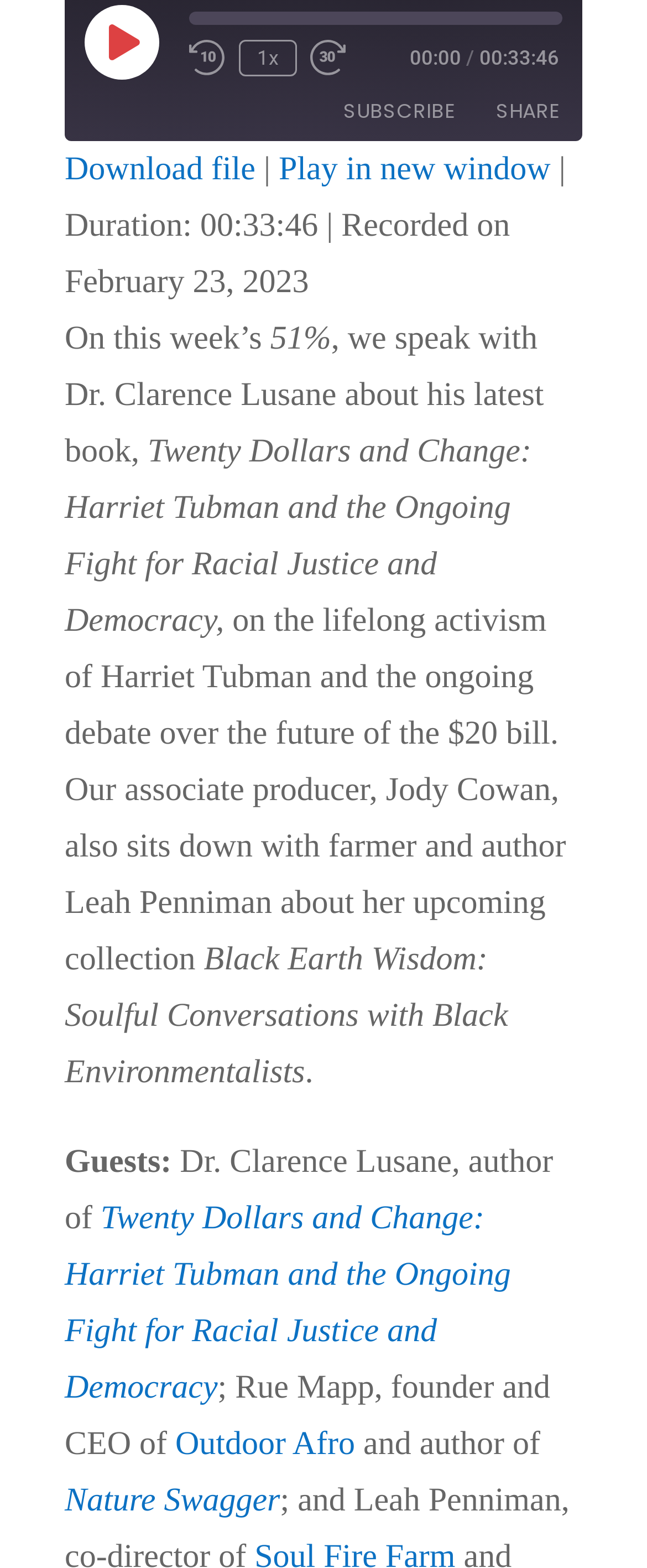Show the bounding box coordinates of the region that should be clicked to follow the instruction: "Play the episode."

[0.131, 0.003, 0.244, 0.05]